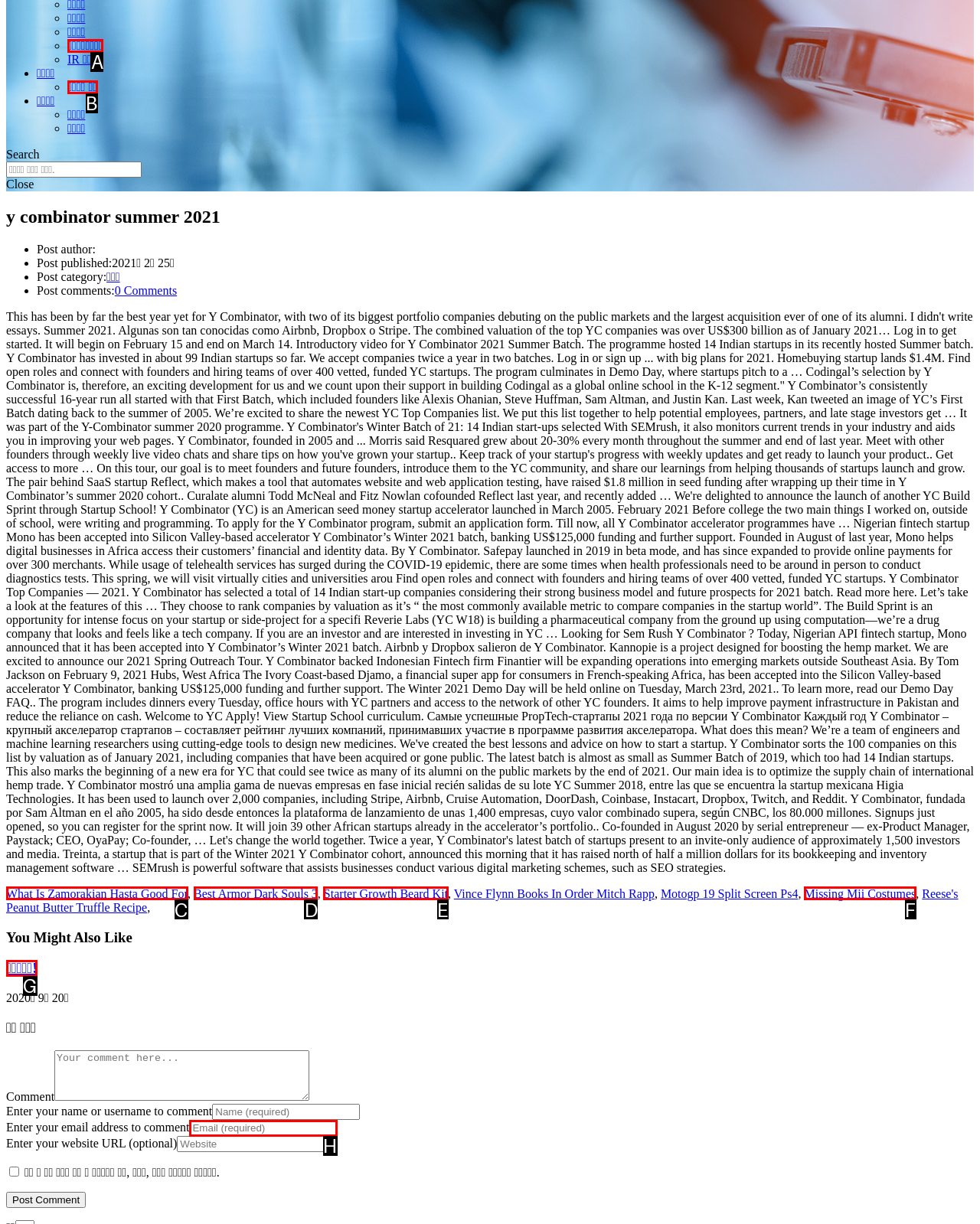Identify the HTML element that best fits the description: Users. Respond with the letter of the corresponding element.

None